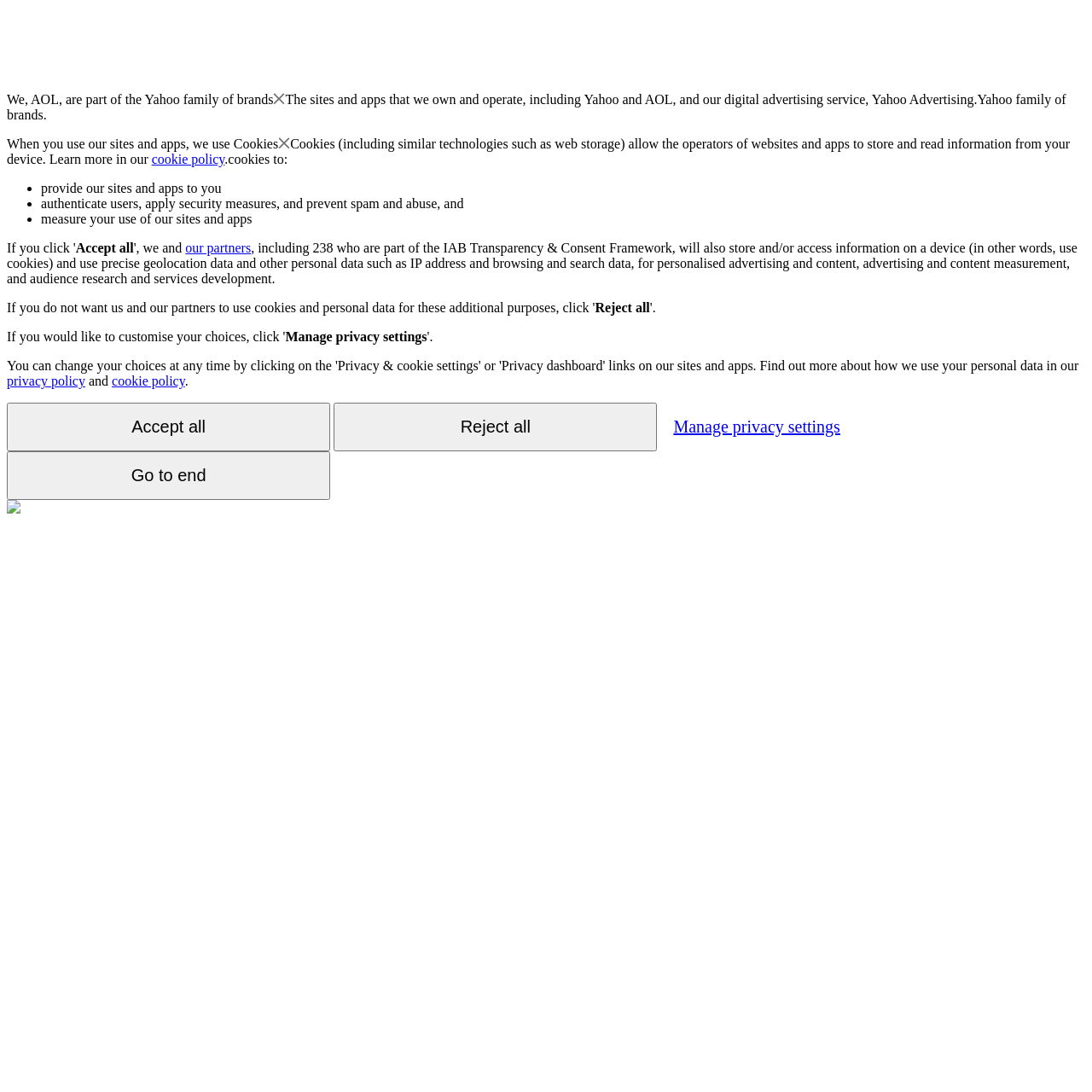Could you provide the bounding box coordinates for the portion of the screen to click to complete this instruction: "Click the link to view privacy policy"?

[0.006, 0.342, 0.078, 0.355]